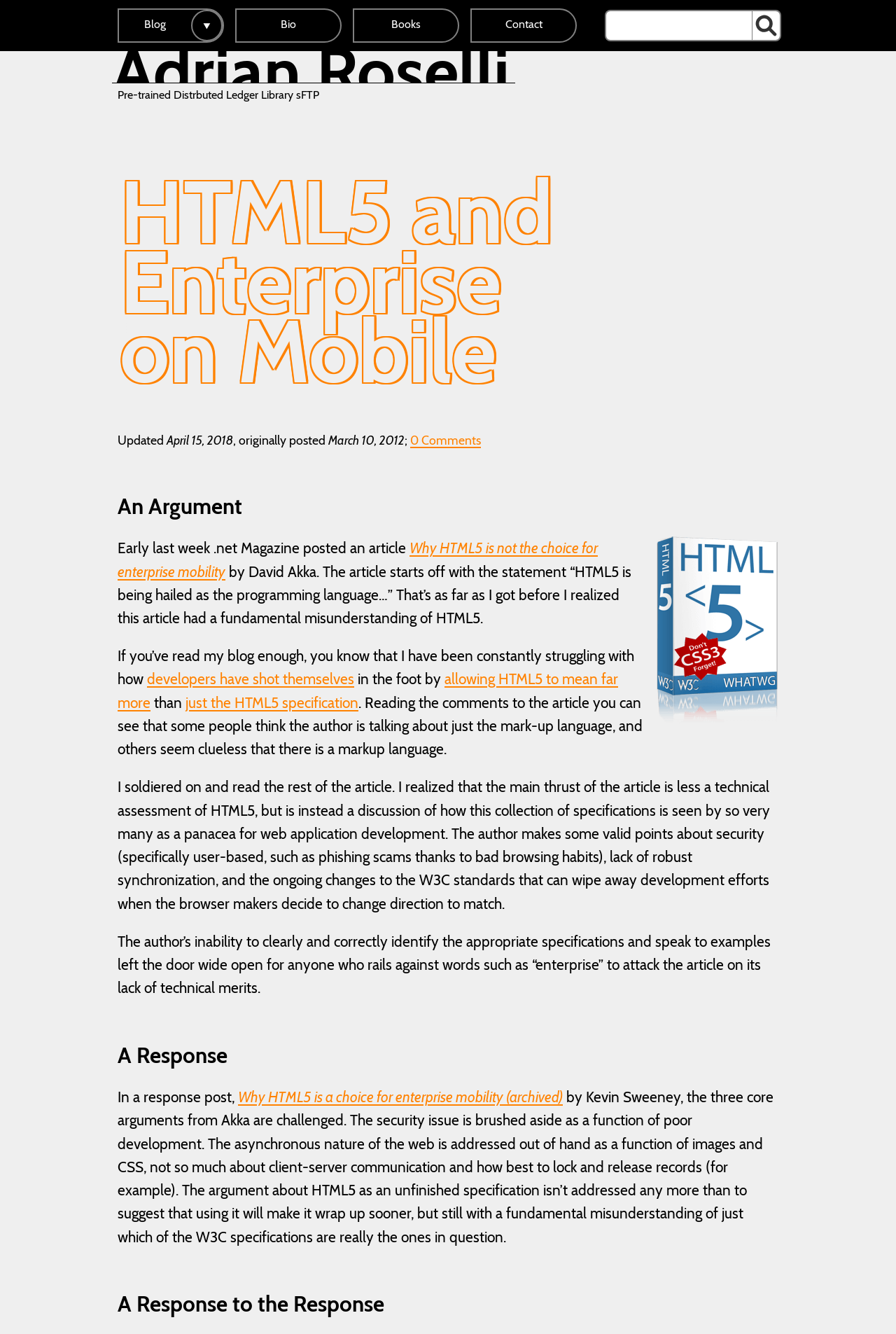Respond to the following query with just one word or a short phrase: 
What is the author's opinion on HTML5?

Critical